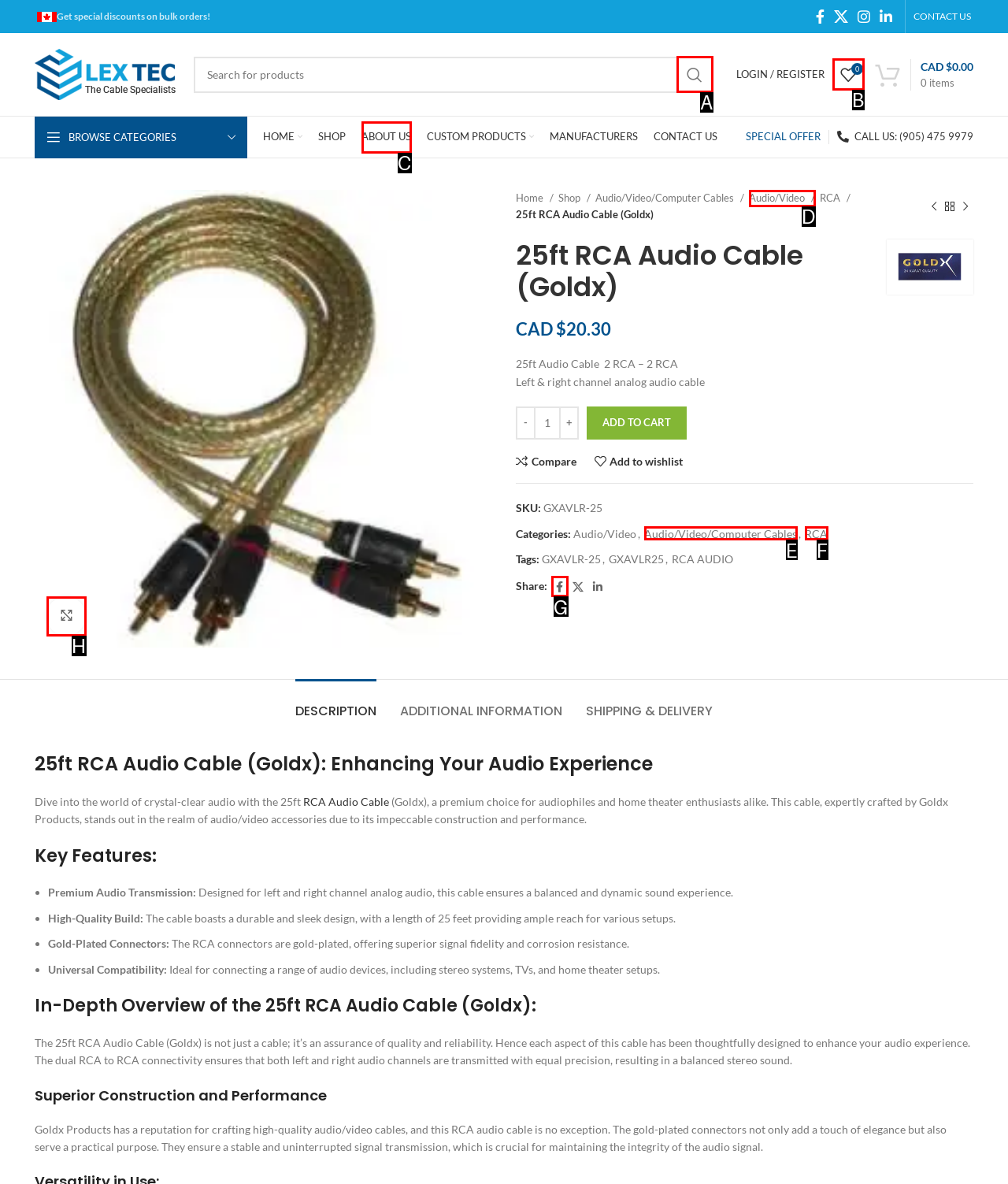Tell me which one HTML element best matches the description: RCA
Answer with the option's letter from the given choices directly.

F